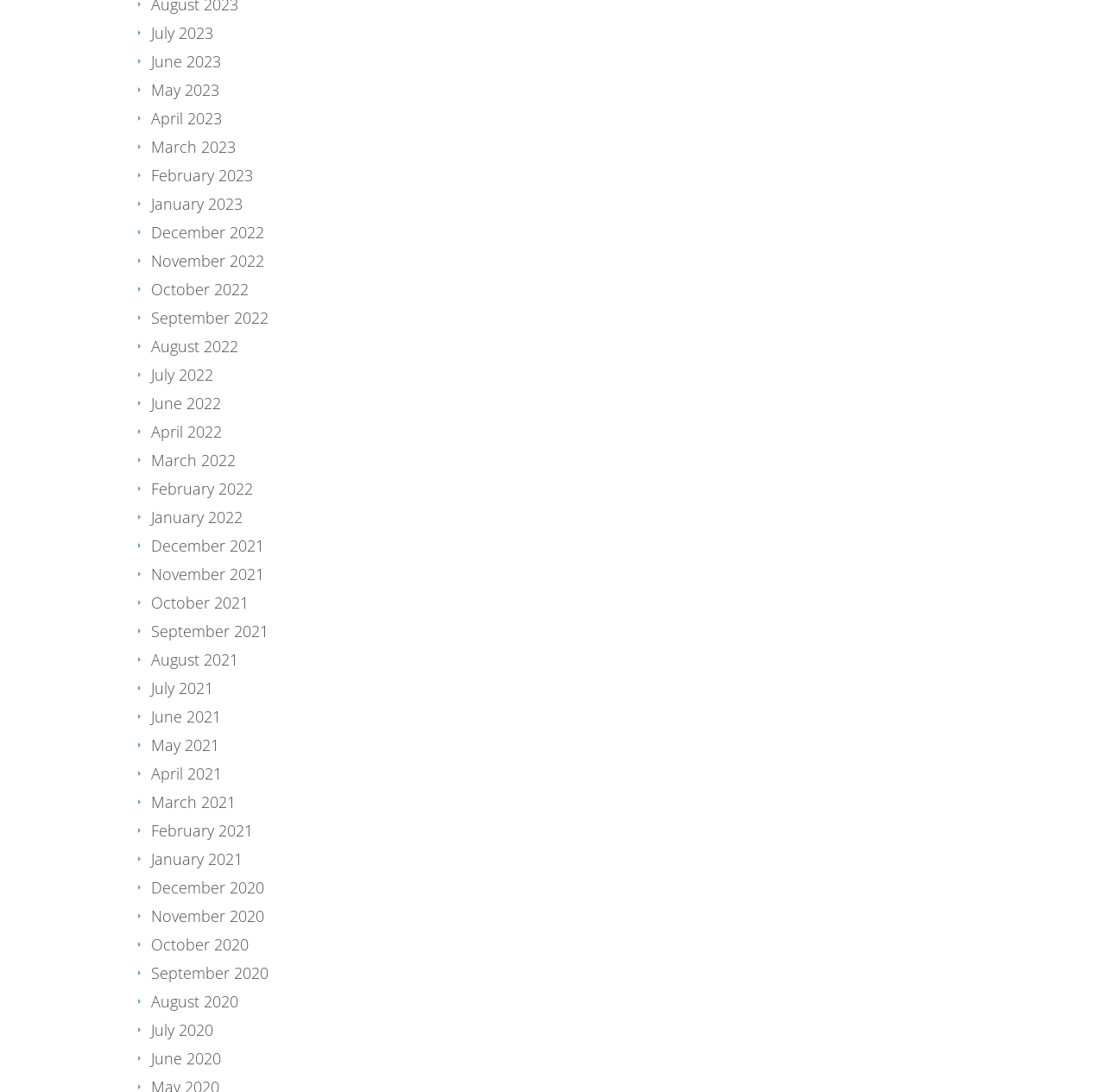Please find the bounding box coordinates for the clickable element needed to perform this instruction: "View September 2023".

[0.137, 0.0, 0.243, 0.019]